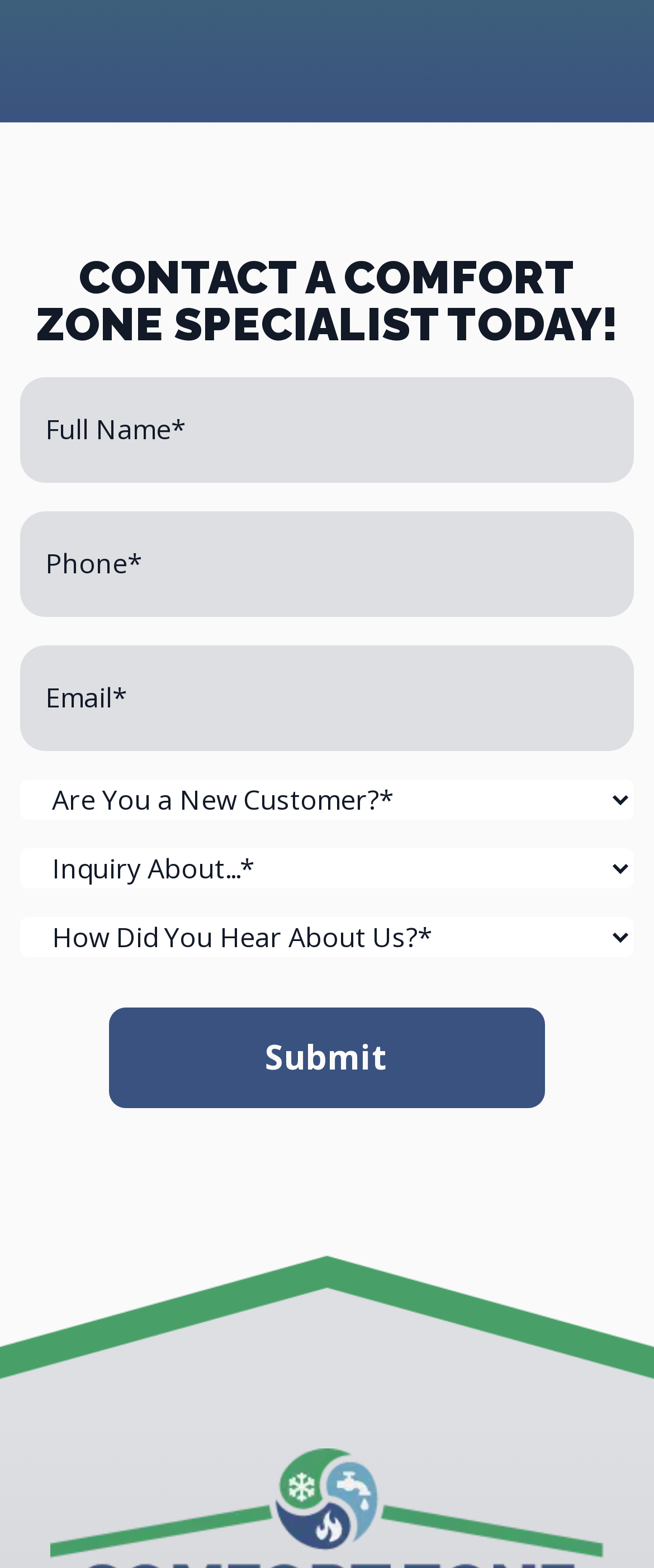With reference to the screenshot, provide a detailed response to the question below:
How many comboboxes are present in the contact form?

The contact form contains three comboboxes, which are likely used to select options from a list. The exact purpose of these comboboxes is not specified, but they appear to be part of the form.